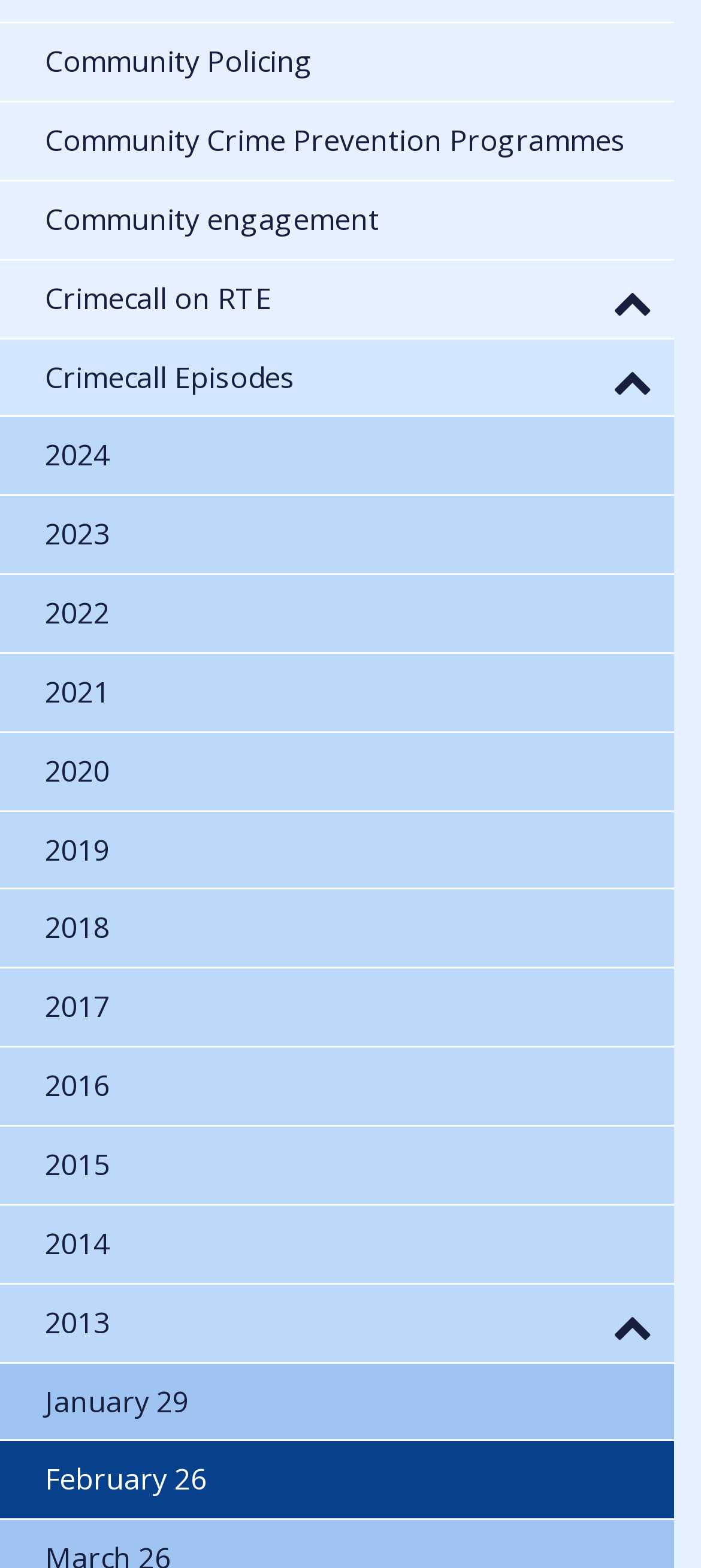Determine the bounding box coordinates of the clickable area required to perform the following instruction: "Select 2024". The coordinates should be represented as four float numbers between 0 and 1: [left, top, right, bottom].

[0.038, 0.266, 0.962, 0.315]